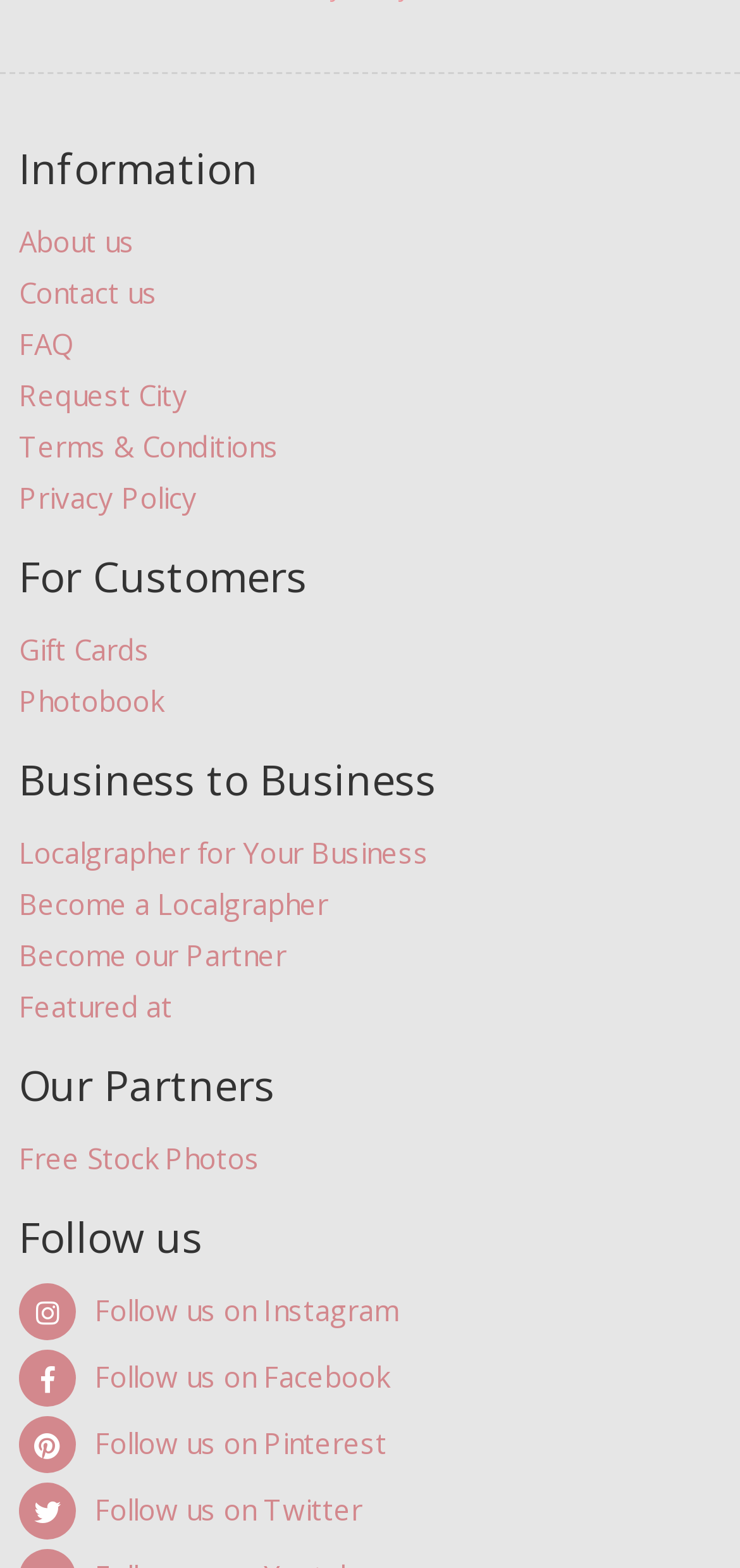Identify the bounding box coordinates of the region that should be clicked to execute the following instruction: "Read Terms & Conditions".

[0.026, 0.269, 0.377, 0.302]